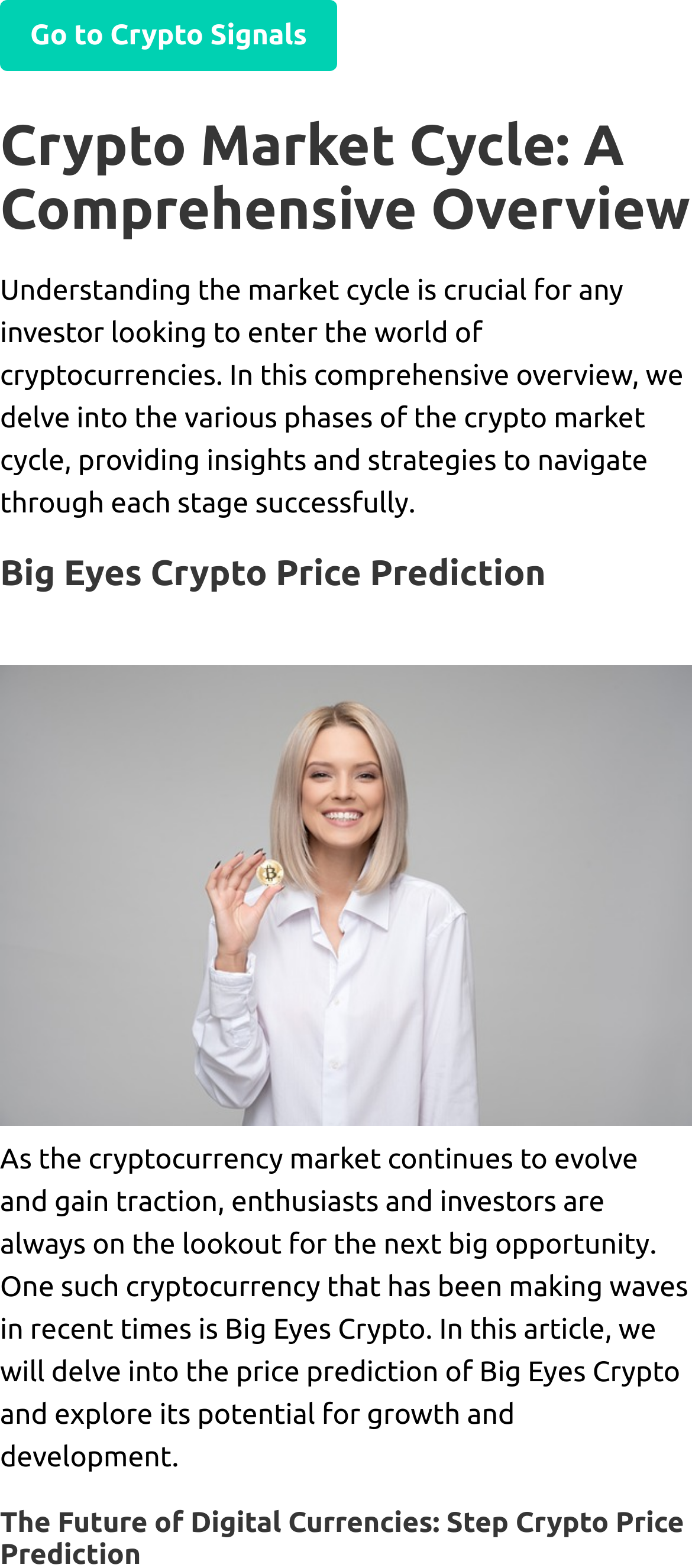Locate the UI element described by Go to Crypto Signals in the provided webpage screenshot. Return the bounding box coordinates in the format (top-left x, top-left y, bottom-right x, bottom-right y), ensuring all values are between 0 and 1.

[0.0, 0.0, 0.487, 0.045]